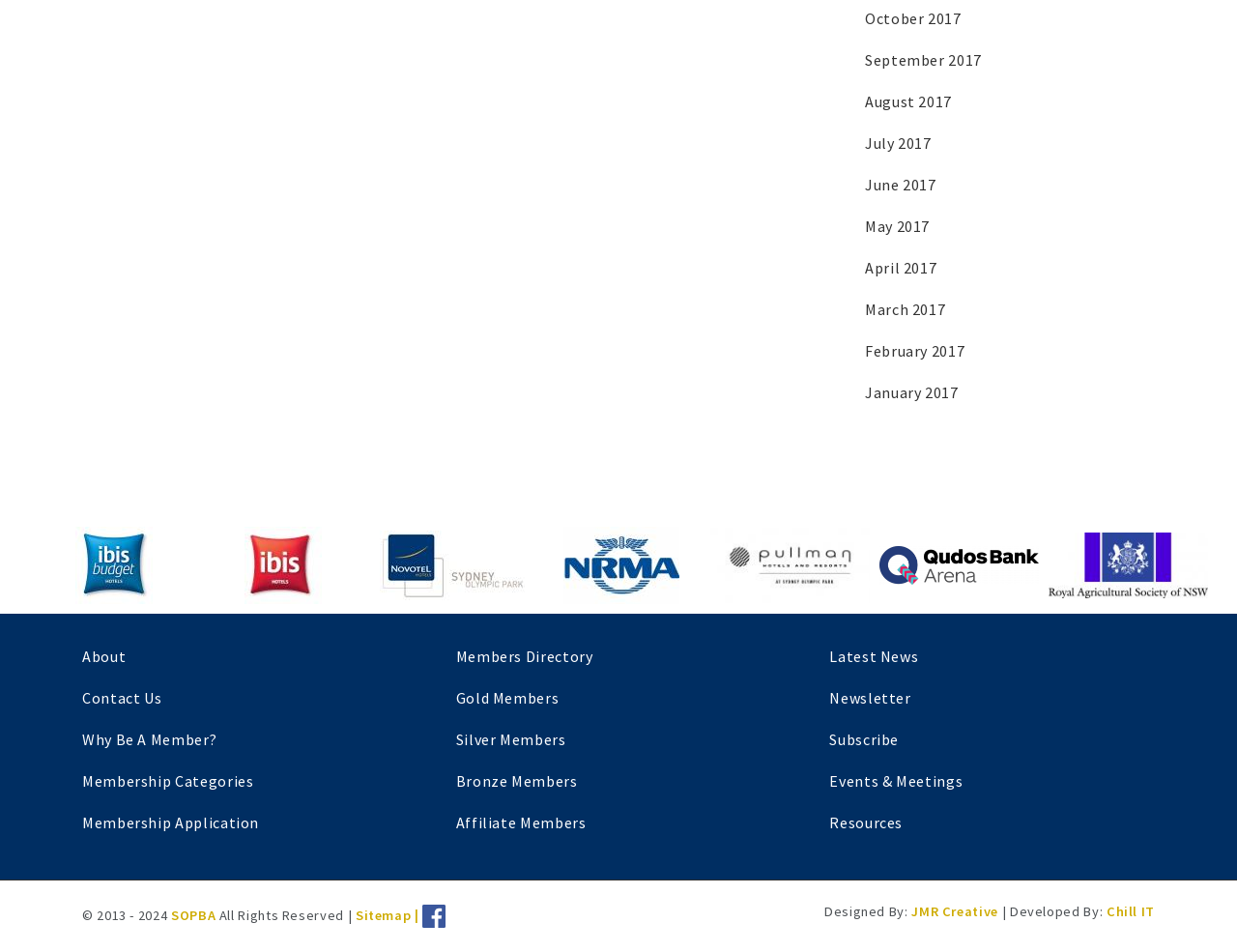Determine the coordinates of the bounding box that should be clicked to complete the instruction: "Click on About". The coordinates should be represented by four float numbers between 0 and 1: [left, top, right, bottom].

[0.066, 0.679, 0.102, 0.699]